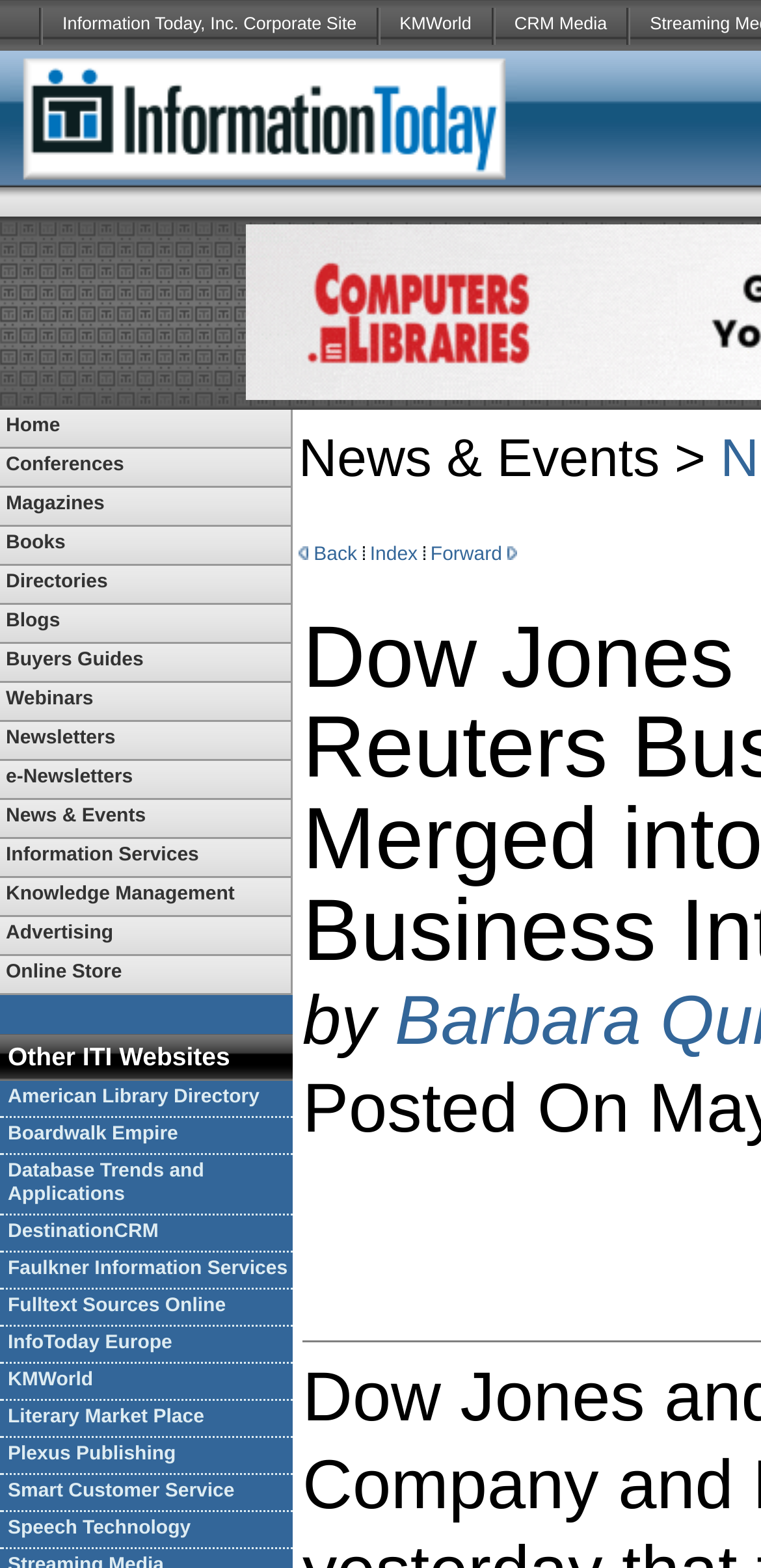Reply to the question with a brief word or phrase: How many other ITI websites are listed?

14